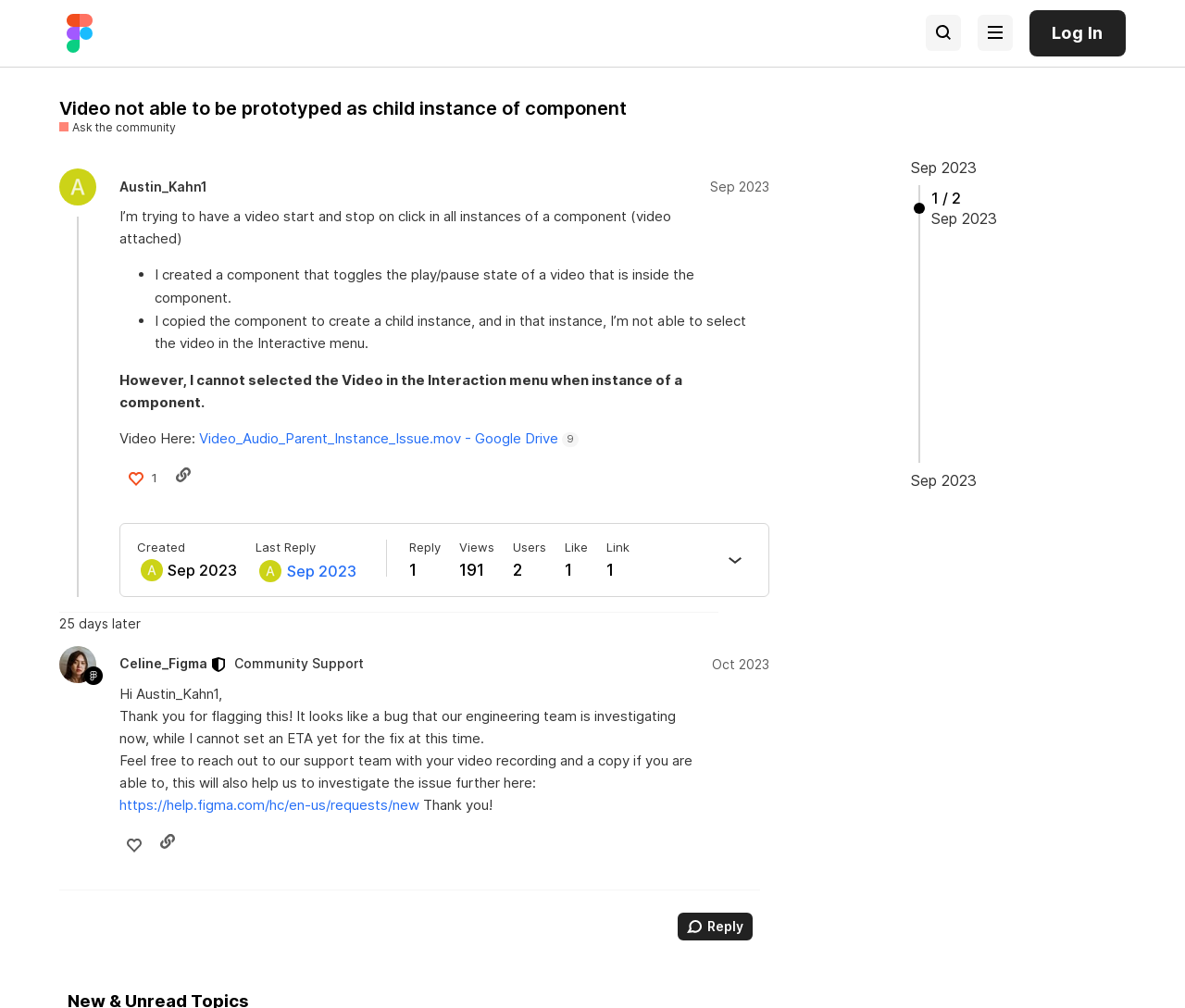Pinpoint the bounding box coordinates of the element you need to click to execute the following instruction: "Search for a topic in the forum". The bounding box should be represented by four float numbers between 0 and 1, in the format [left, top, right, bottom].

[0.781, 0.015, 0.811, 0.051]